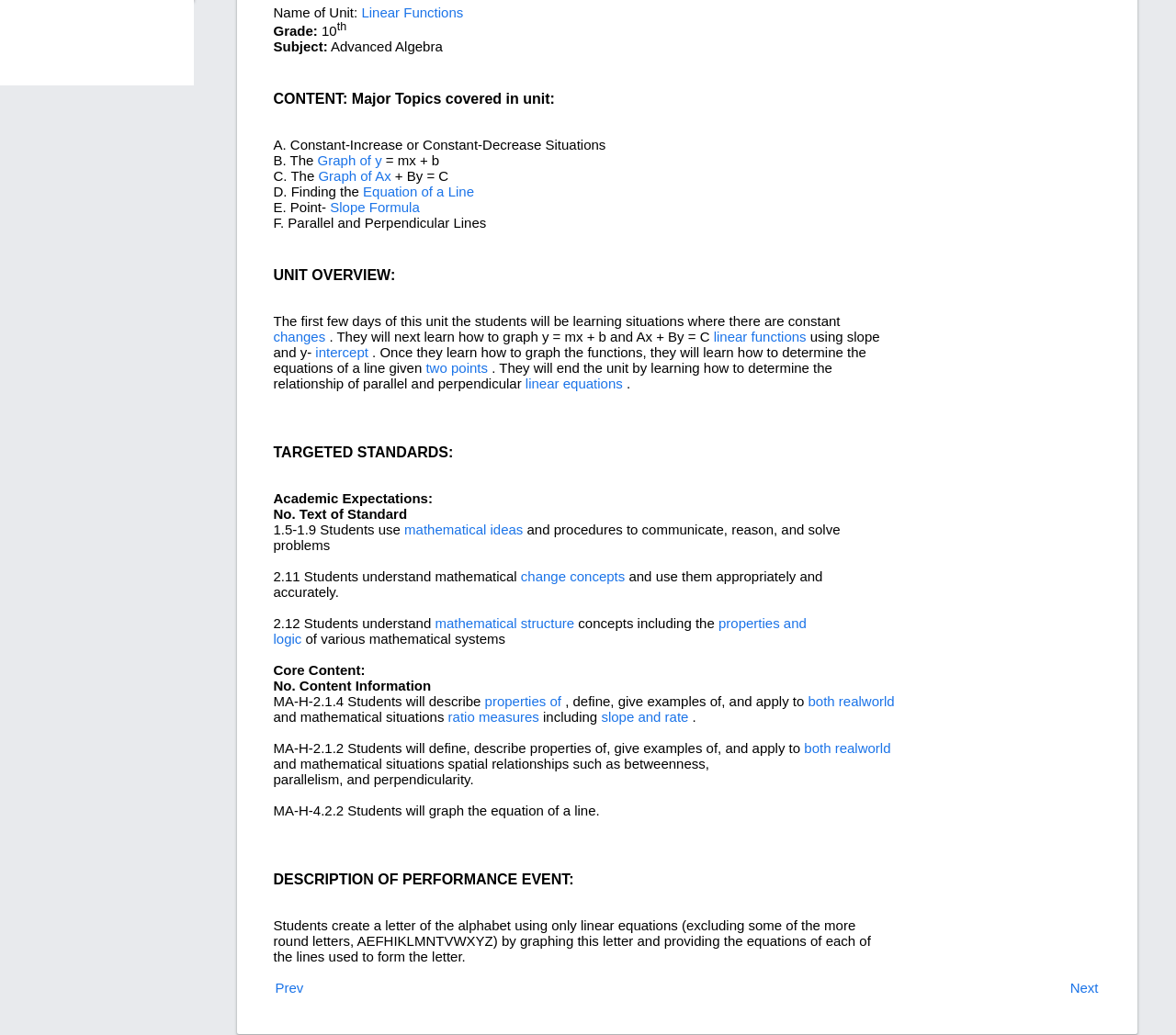Please identify the bounding box coordinates of the element I should click to complete this instruction: 'Click on 'Equation of a Line''. The coordinates should be given as four float numbers between 0 and 1, like this: [left, top, right, bottom].

[0.309, 0.177, 0.403, 0.192]